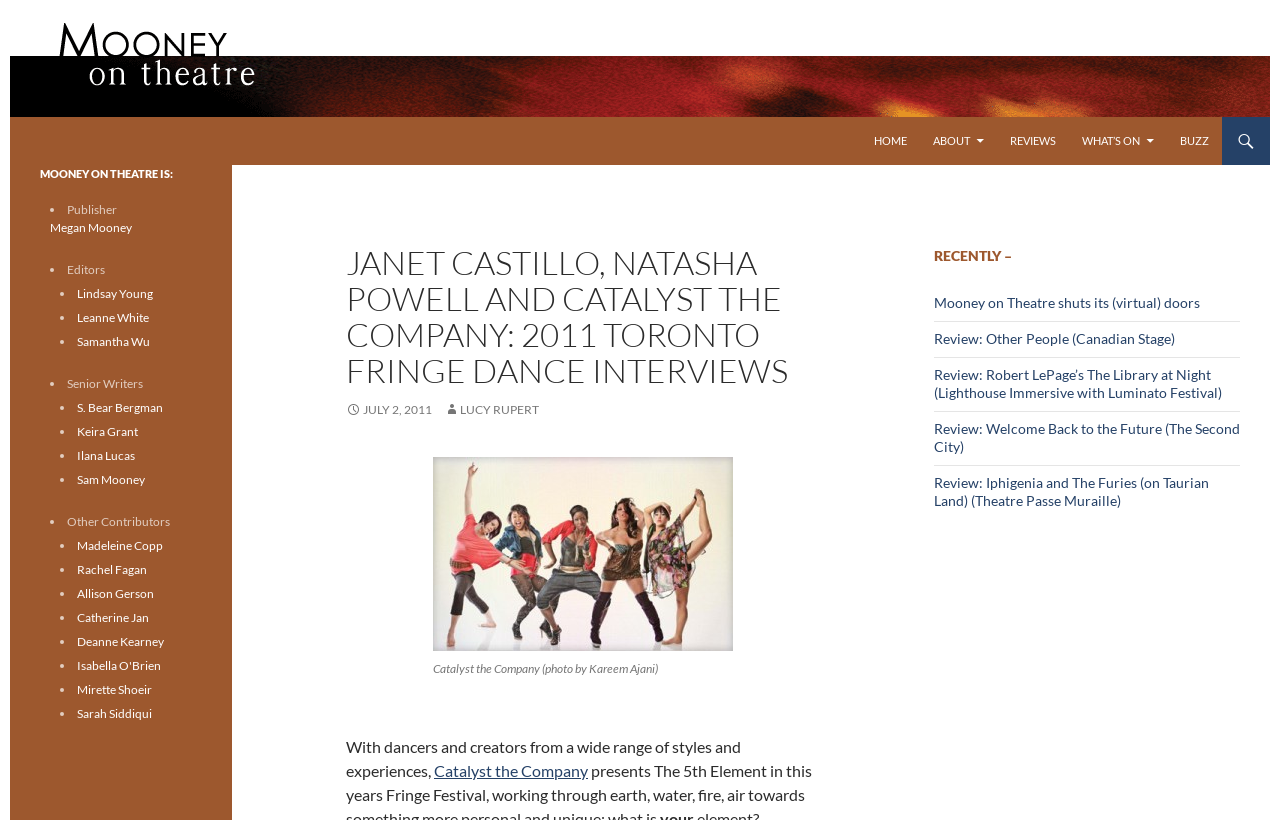Please identify the bounding box coordinates of the clickable area that will allow you to execute the instruction: "Click the Mooney on Theatre logo".

[0.008, 0.0, 0.099, 0.143]